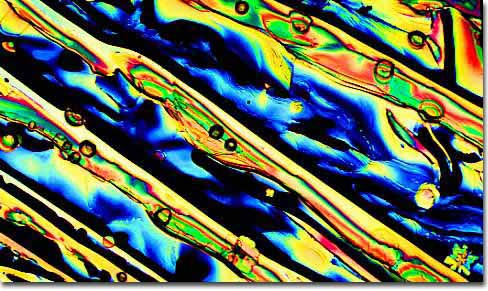Provide a brief response to the question below using one word or phrase:
What is the primary focus of the image according to the caption?

Microscopic view of the ale